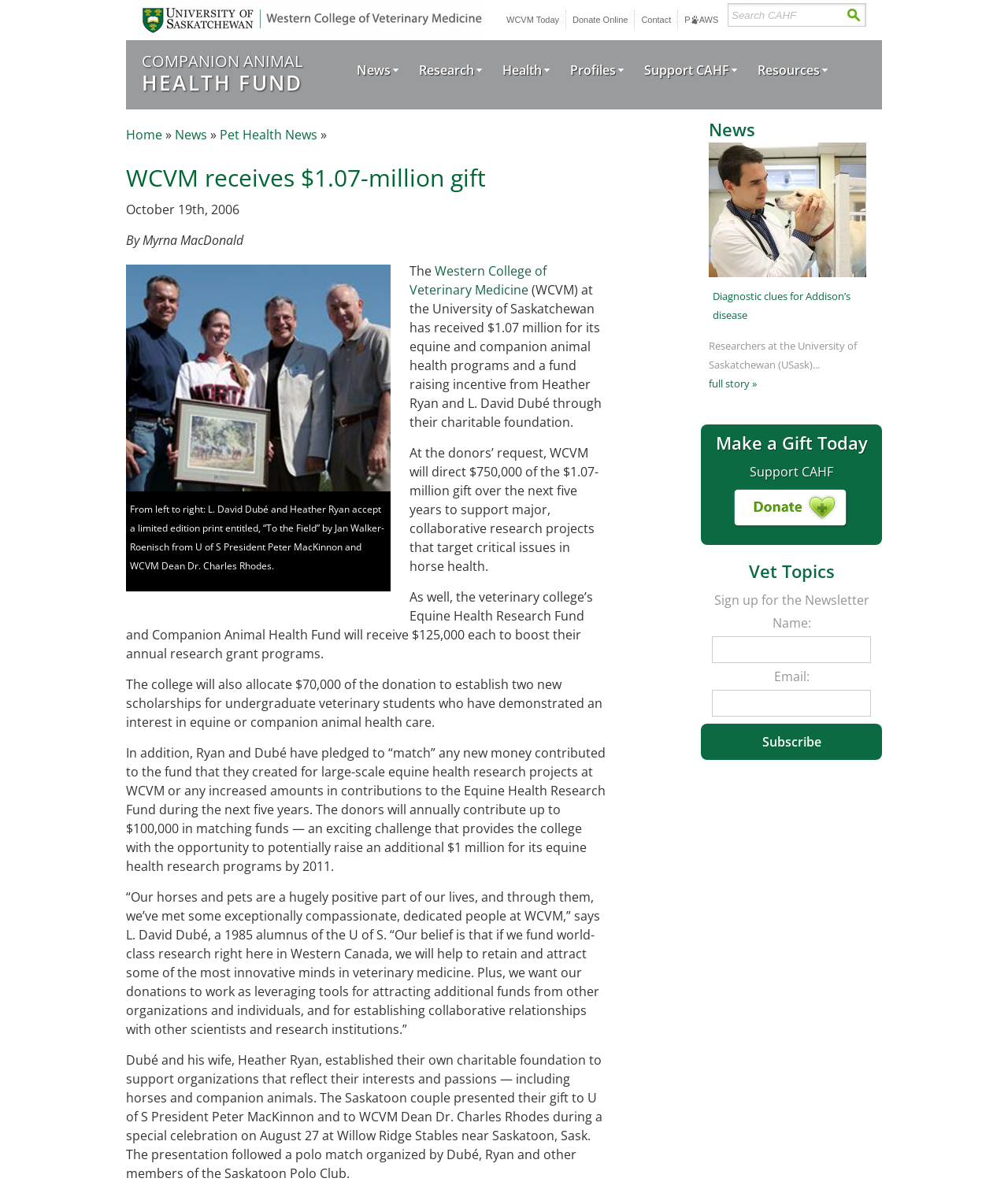Locate the primary headline on the webpage and provide its text.

WCVM receives $1.07-million gift